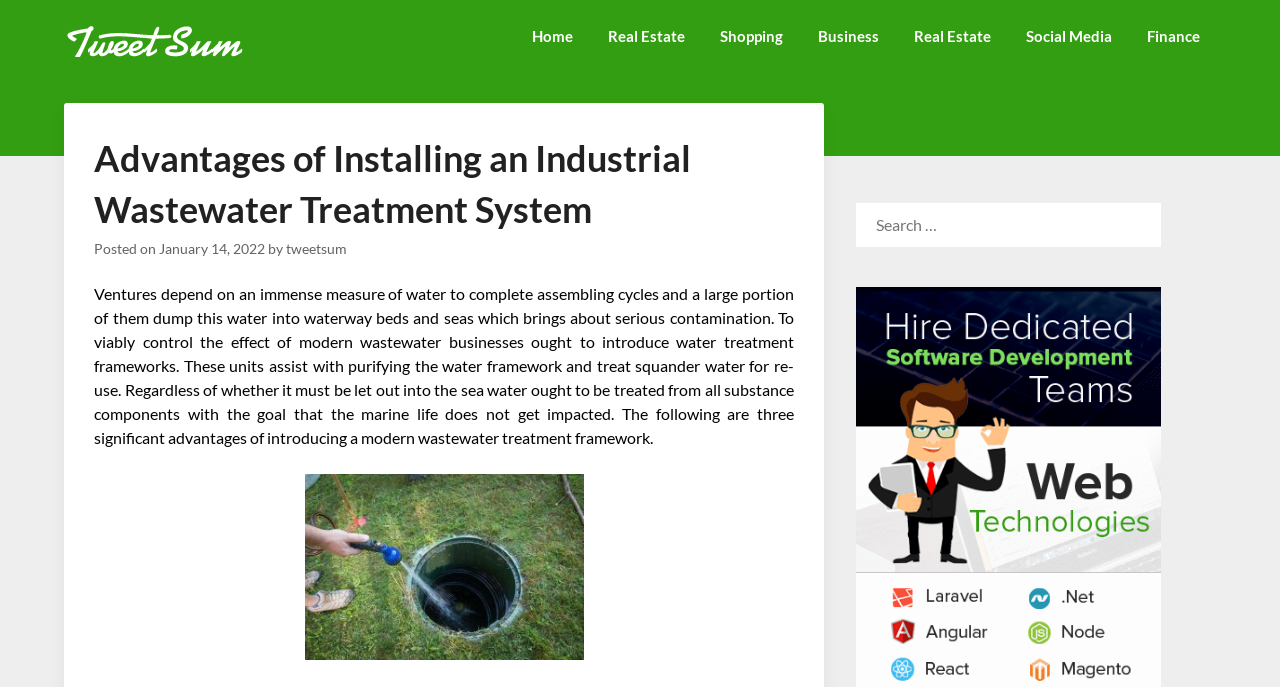Find the bounding box coordinates for the area you need to click to carry out the instruction: "View the 'Septic System' image". The coordinates should be four float numbers between 0 and 1, indicated as [left, top, right, bottom].

[0.238, 0.69, 0.456, 0.96]